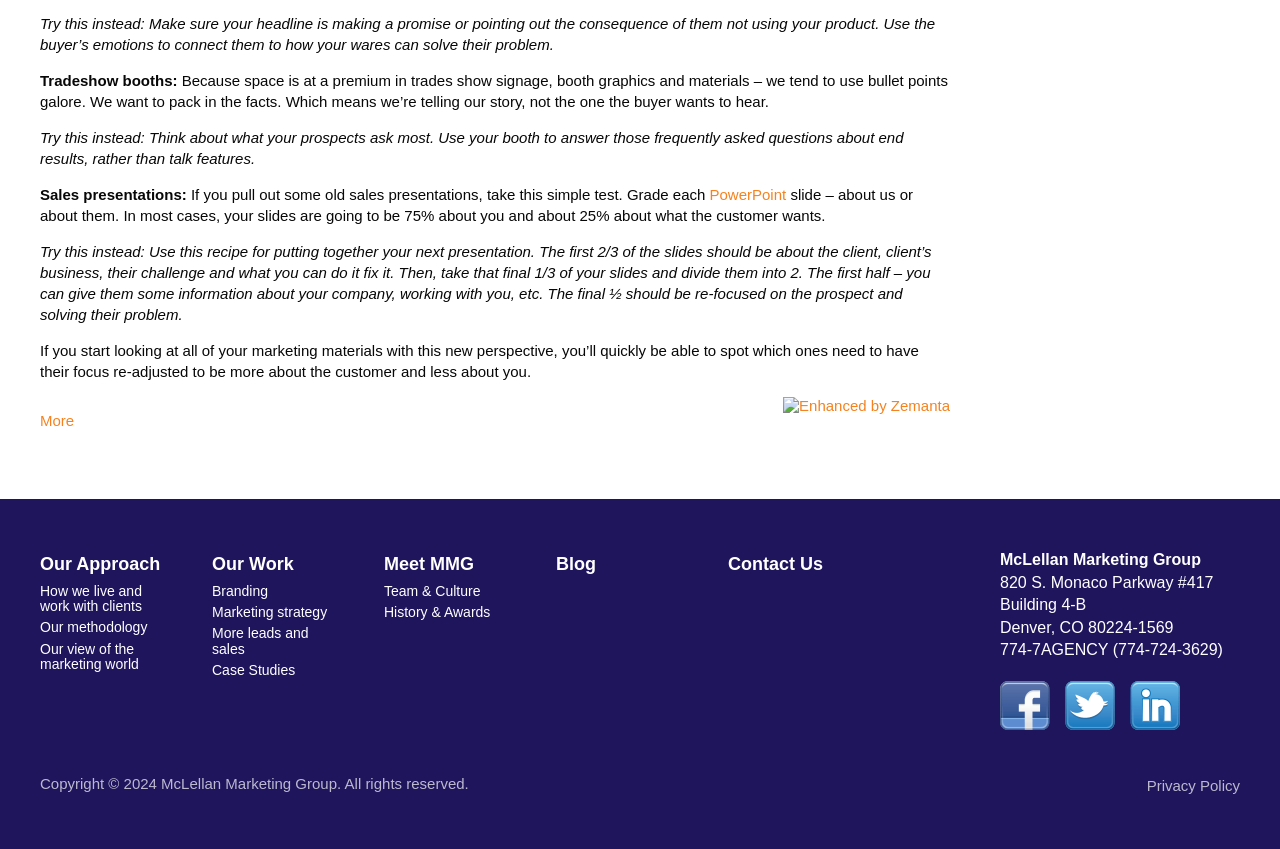Locate the bounding box coordinates of the clickable area needed to fulfill the instruction: "Visit 'Our Approach'".

[0.031, 0.647, 0.15, 0.684]